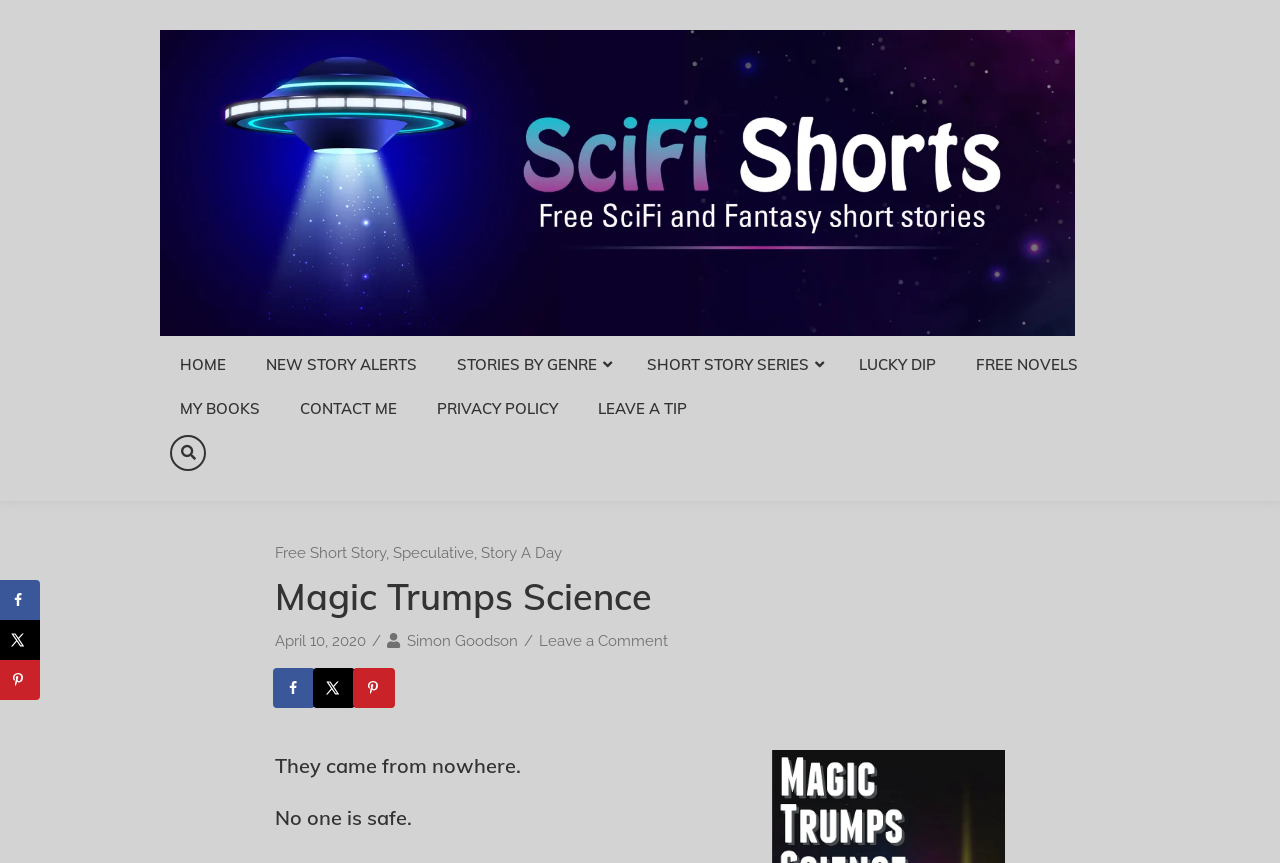Determine the bounding box for the HTML element described here: "Stories by Genre". The coordinates should be given as [left, top, right, bottom] with each number being a float between 0 and 1.

[0.341, 0.398, 0.49, 0.449]